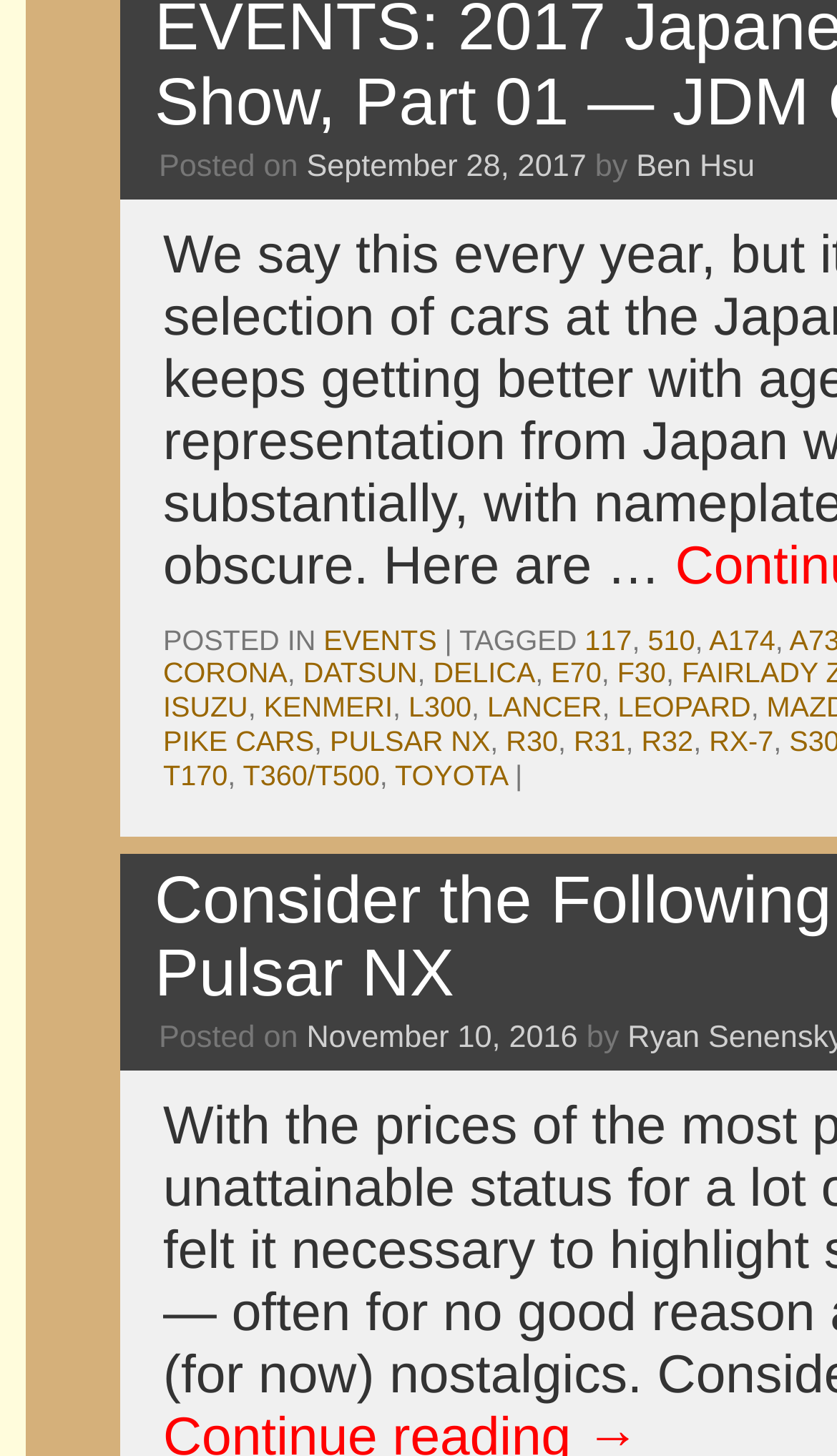Can you pinpoint the bounding box coordinates for the clickable element required for this instruction: "Filter by CORONA"? The coordinates should be four float numbers between 0 and 1, i.e., [left, top, right, bottom].

[0.195, 0.451, 0.343, 0.473]